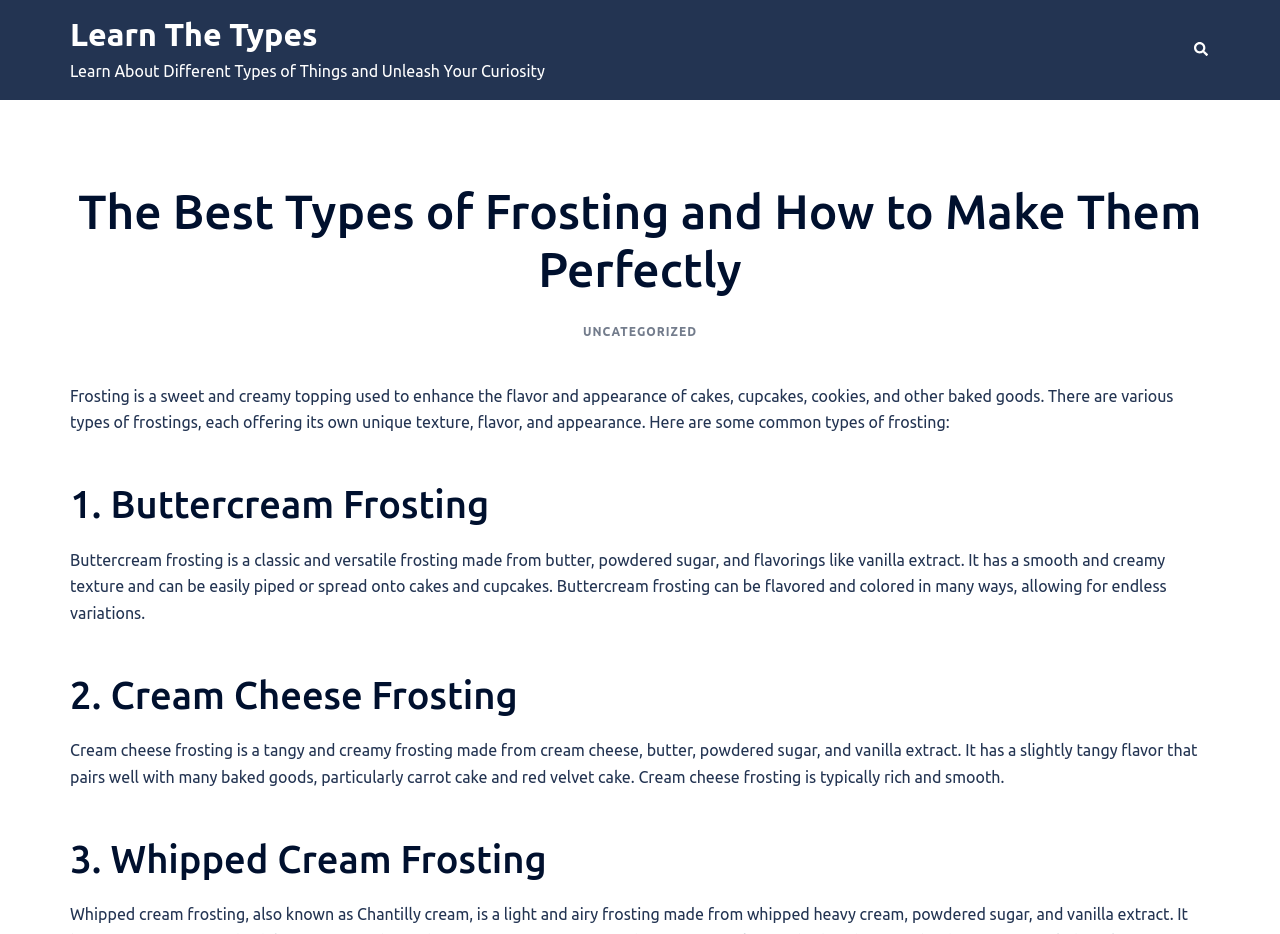Describe all the key features and sections of the webpage thoroughly.

This webpage is about the different types of frosting for cakes and cupcakes. At the top left, there is a link to "Learn The Types" and a static text that reads "Learn About Different Types of Things and Unleash Your Curiosity". On the top right, there is a search link accompanied by a small image. 

Below the search link, there is a large header that spans the entire width of the page, with the title "The Best Types of Frosting and How to Make Them Perfectly". Below the title, there is a static text that reads "UNCATEGORIZED". 

The main content of the webpage starts with a paragraph that introduces frosting as a sweet and creamy topping used to enhance the flavor and appearance of baked goods. It explains that there are various types of frostings, each with its own unique texture, flavor, and appearance. 

Below the introduction, there are three sections, each dedicated to a specific type of frosting. The first section is about buttercream frosting, which is described as a classic and versatile frosting made from butter, powdered sugar, and flavorings like vanilla extract. The second section is about cream cheese frosting, which is tangy and creamy, and pairs well with carrot cake and red velvet cake. The third section is about whipped cream frosting. Each section has a heading and a static text that provides more information about the specific type of frosting.